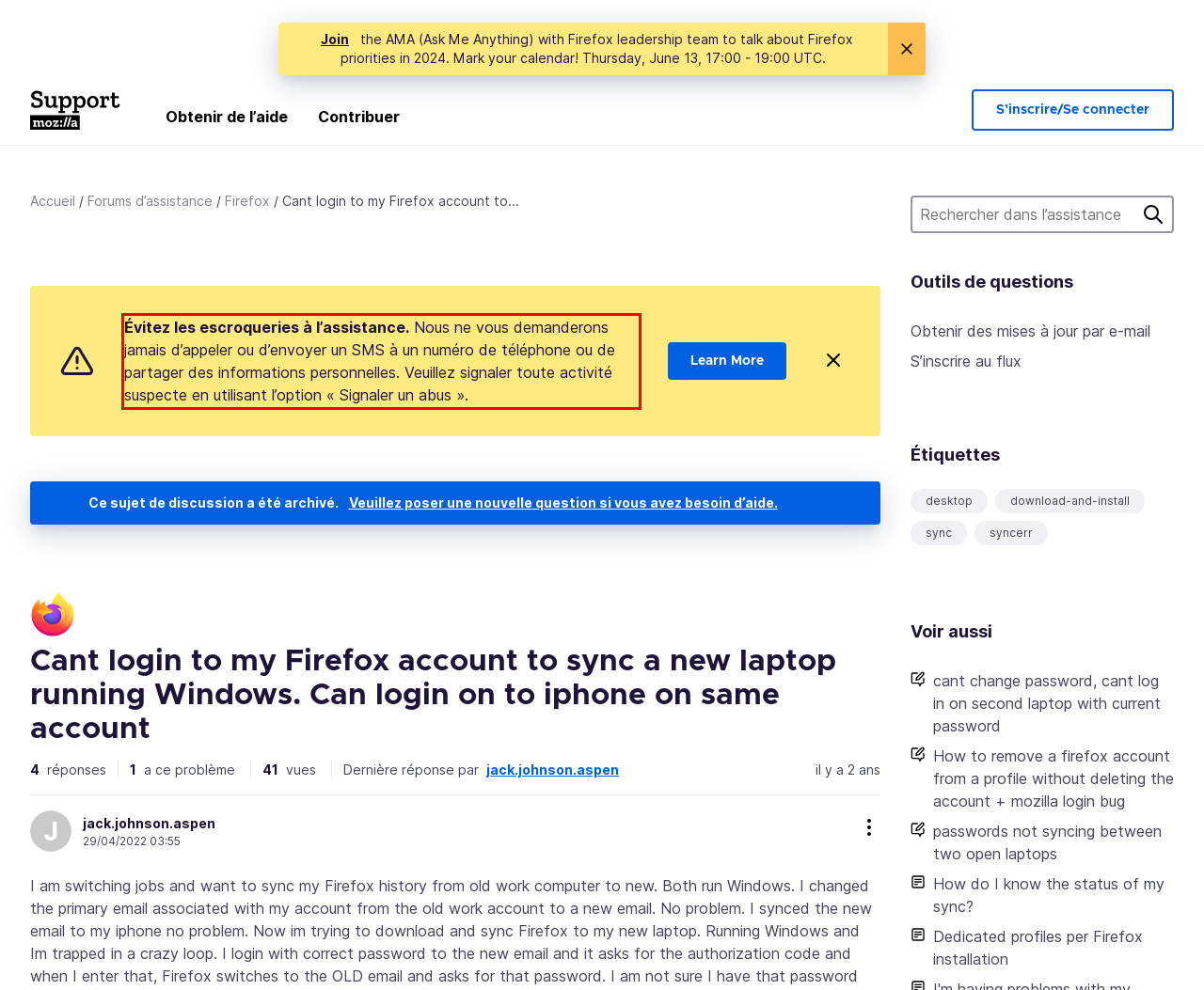Using the provided screenshot of a webpage, recognize the text inside the red rectangle bounding box by performing OCR.

Évitez les escroqueries à l’assistance. Nous ne vous demanderons jamais d’appeler ou d’envoyer un SMS à un numéro de téléphone ou de partager des informations personnelles. Veuillez signaler toute activité suspecte en utilisant l’option « Signaler un abus ».